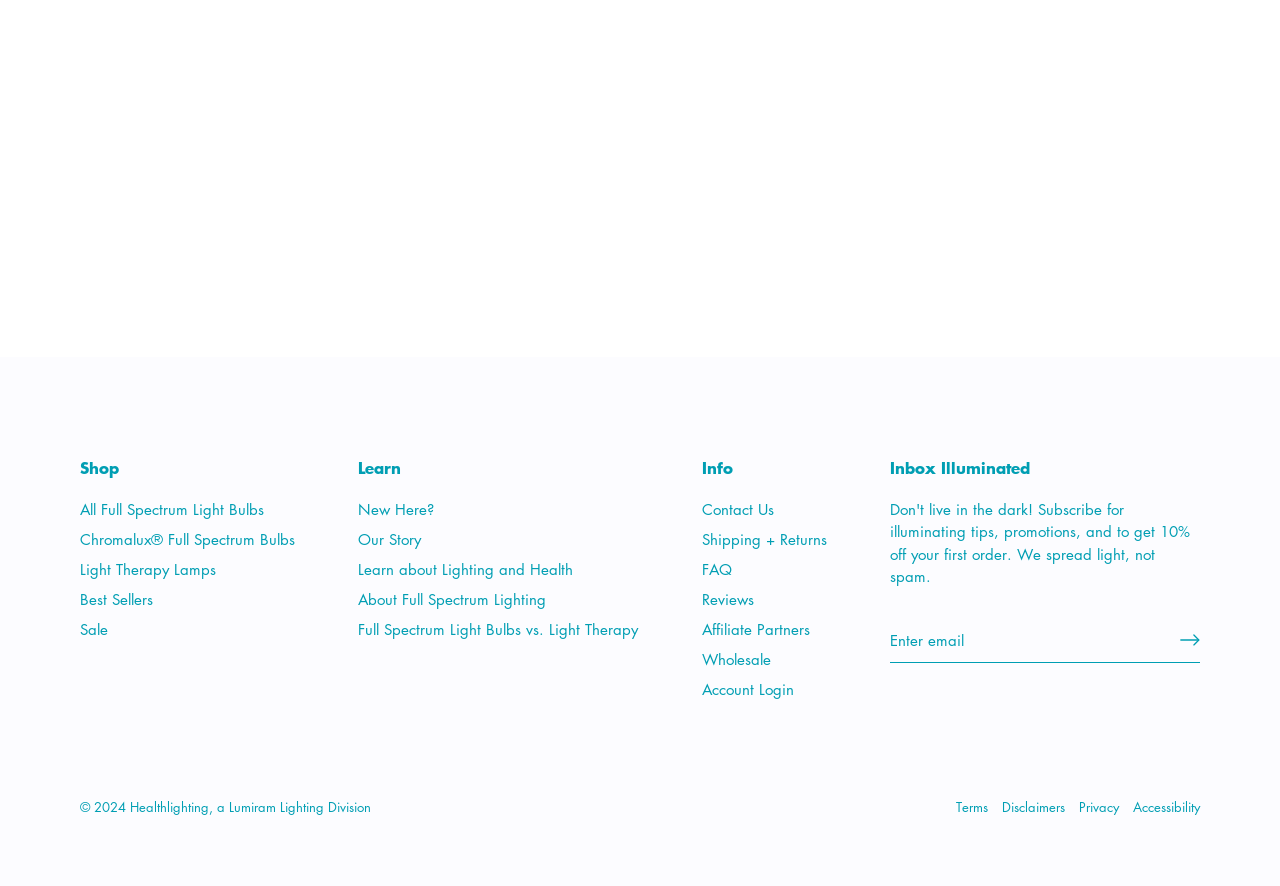Can you show the bounding box coordinates of the region to click on to complete the task described in the instruction: "View Terms"?

[0.747, 0.899, 0.772, 0.921]